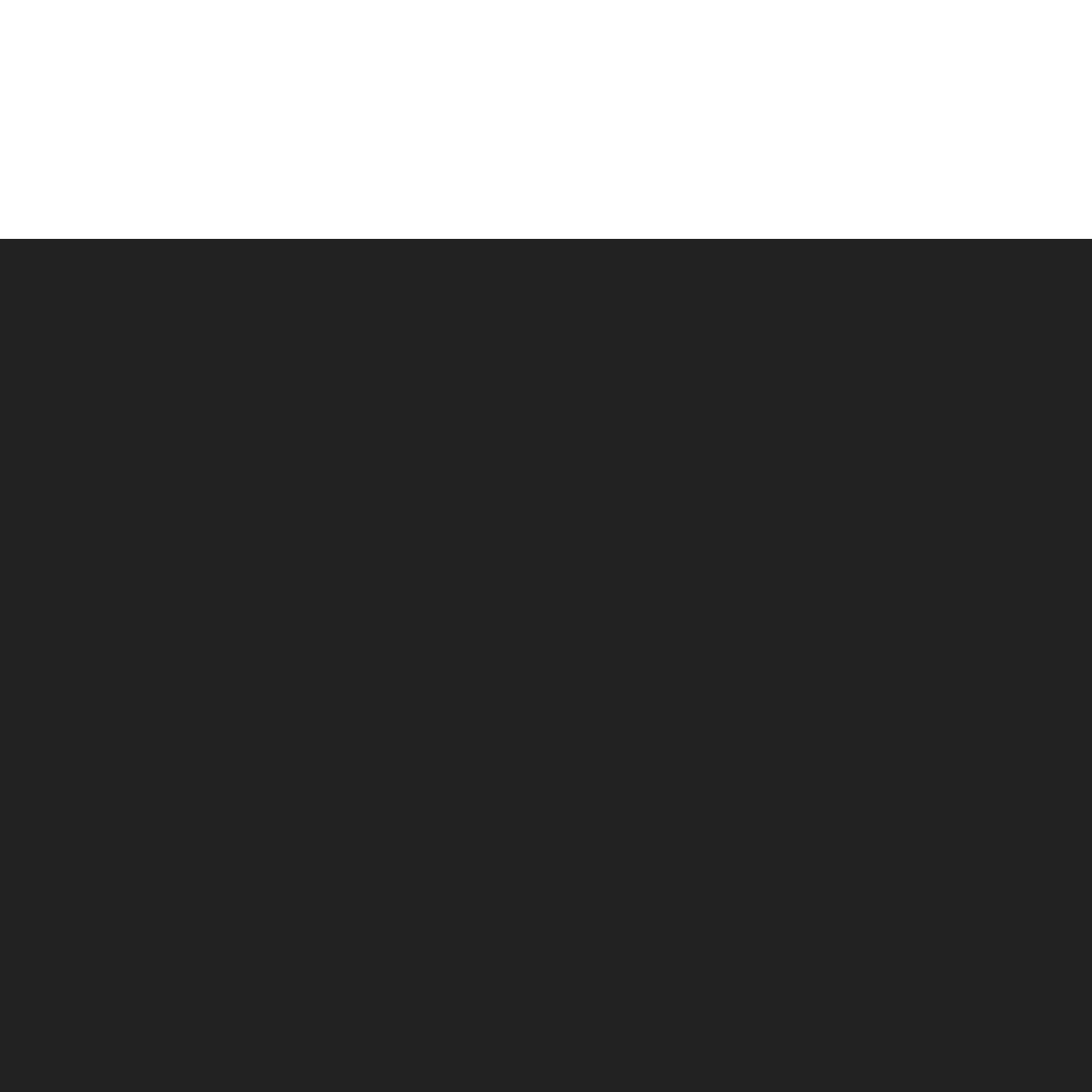Look at the image inside the red boundary and respond to the question with a single word or phrase: What is the purpose of the design?

To convey trust and expertise